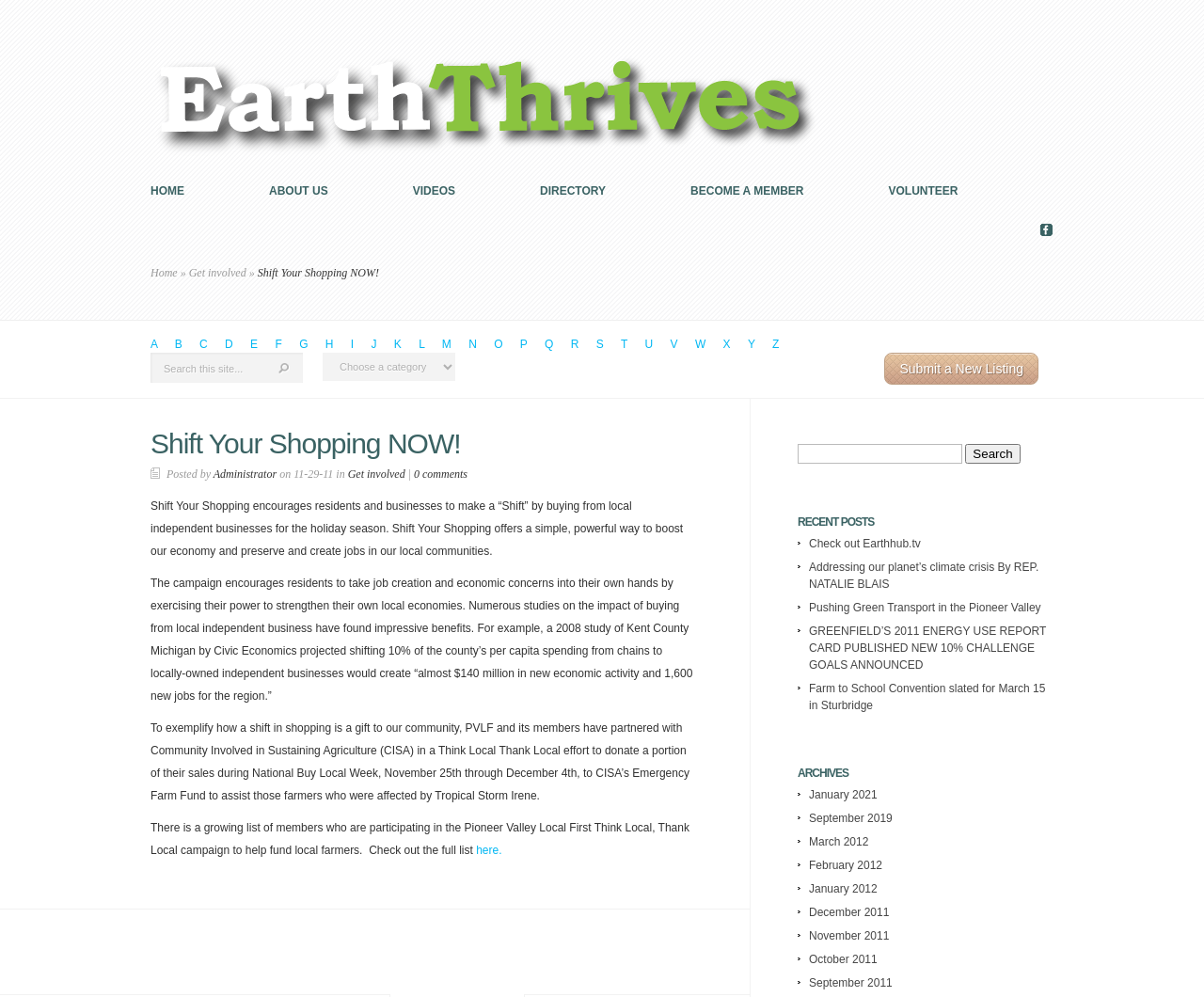Determine the bounding box coordinates of the target area to click to execute the following instruction: "view documents."

None